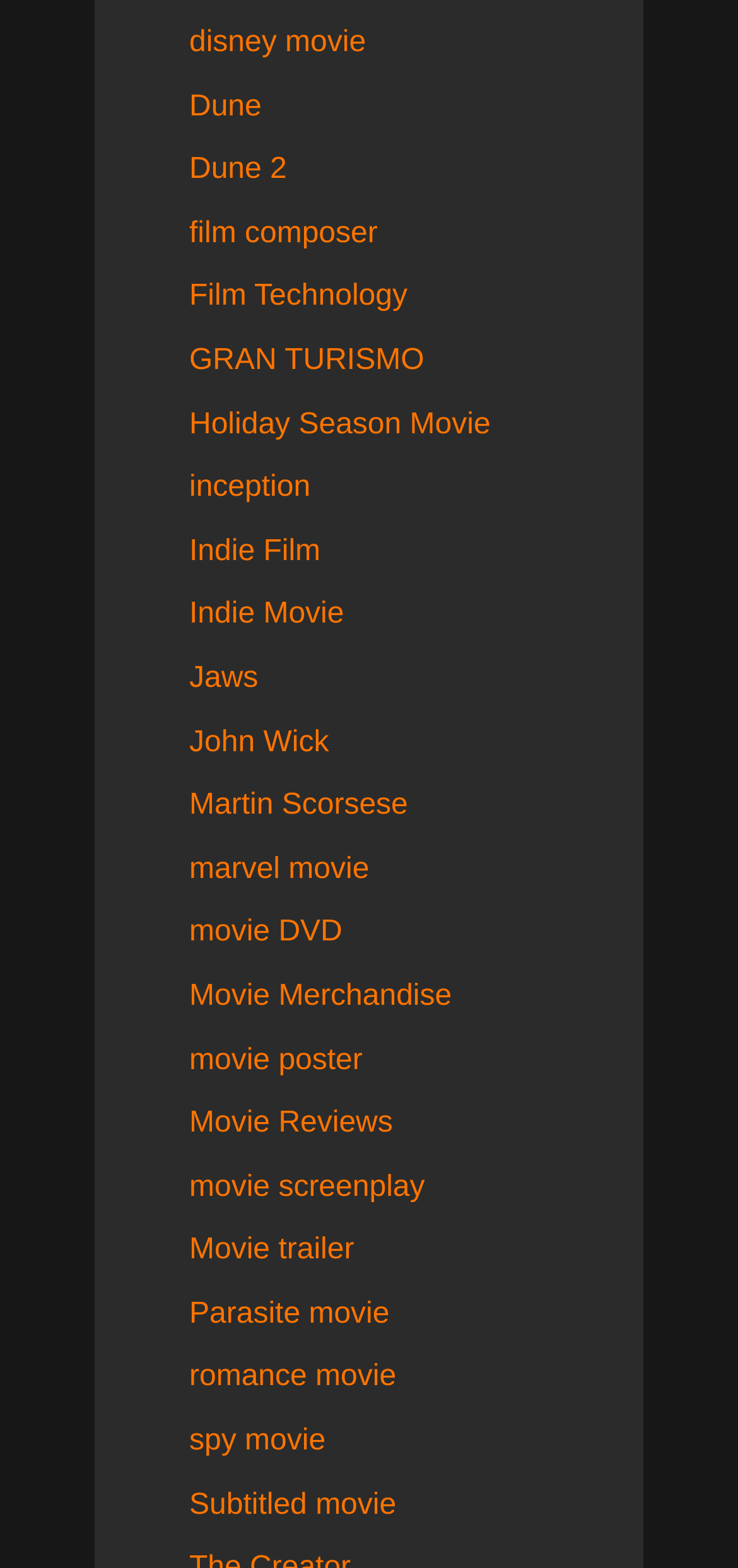Locate the bounding box coordinates of the area that needs to be clicked to fulfill the following instruction: "View article about 'CEL PhD Manuel Valle Torre speaker at Practese Symposium'". The coordinates should be in the format of four float numbers between 0 and 1, namely [left, top, right, bottom].

None